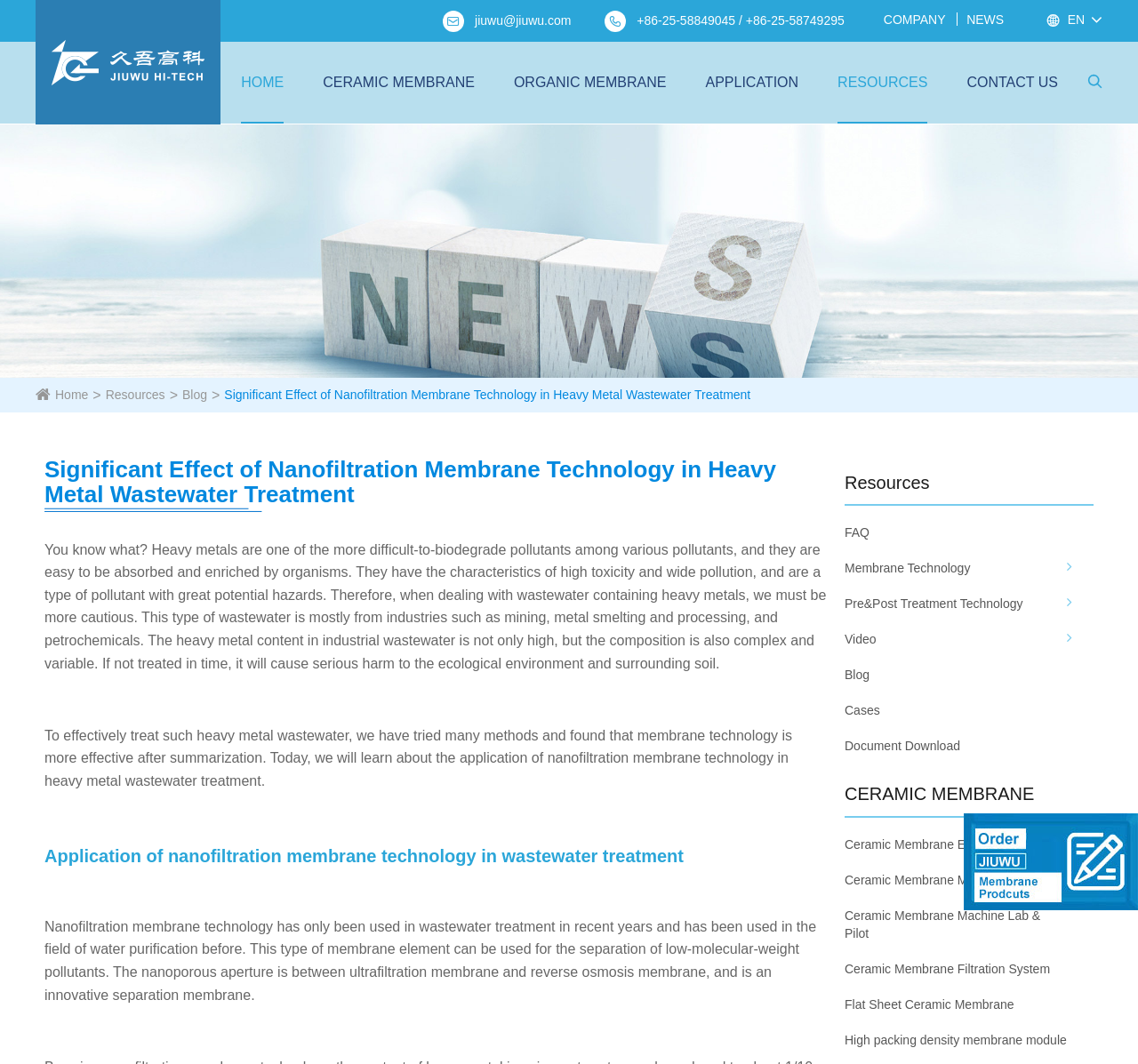Locate the bounding box coordinates of the element that needs to be clicked to carry out the instruction: "Click the 'chat' button". The coordinates should be given as four float numbers ranging from 0 to 1, i.e., [left, top, right, bottom].

[0.847, 0.802, 1.0, 0.816]